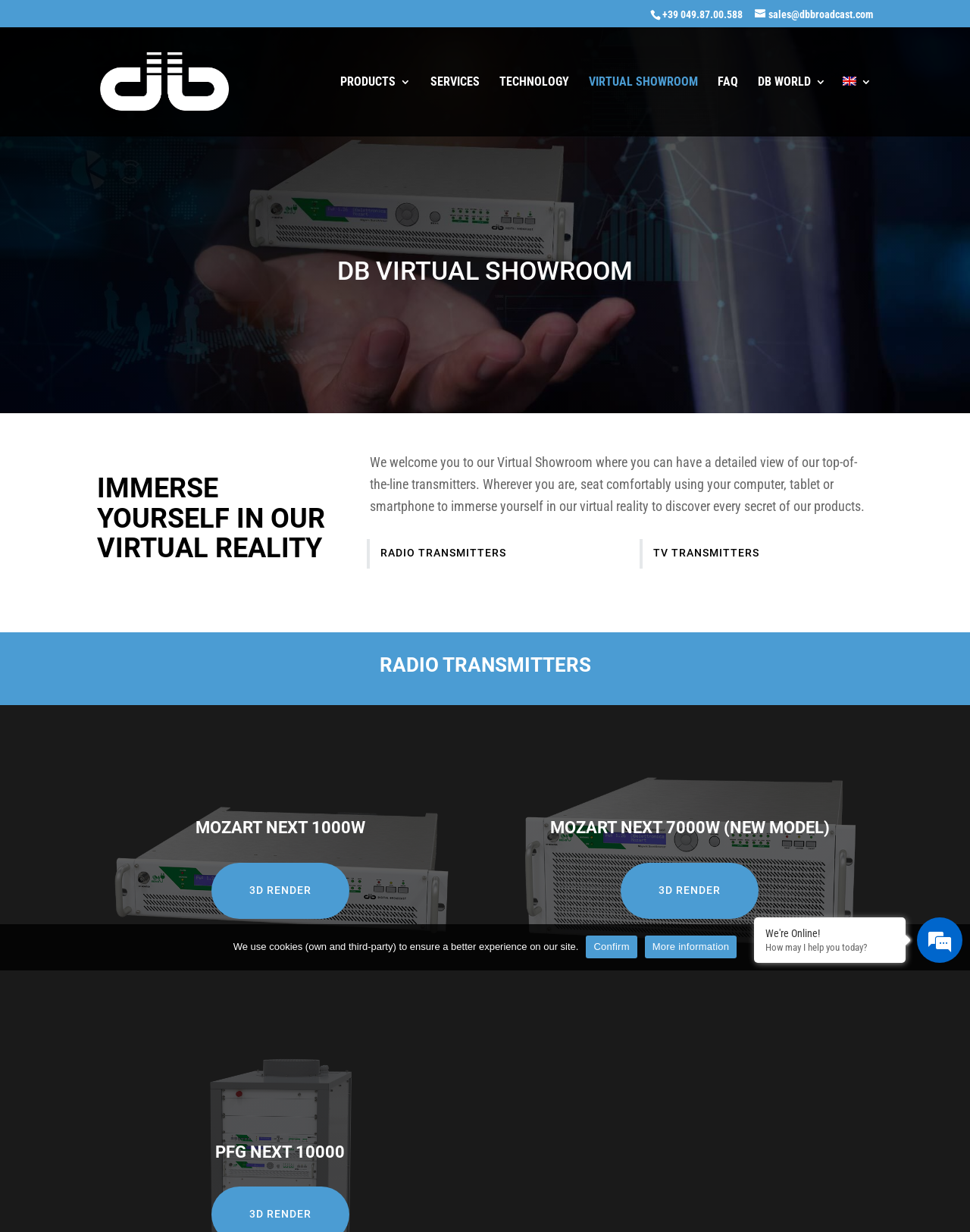With reference to the image, please provide a detailed answer to the following question: How can I navigate the Virtual Showroom?

The static text on the webpage says 'Wherever you are, seat comfortably using your computer, tablet or smartphone to immerse yourself in our virtual reality...'. This indicates that users can navigate the Virtual Showroom using any of these devices.